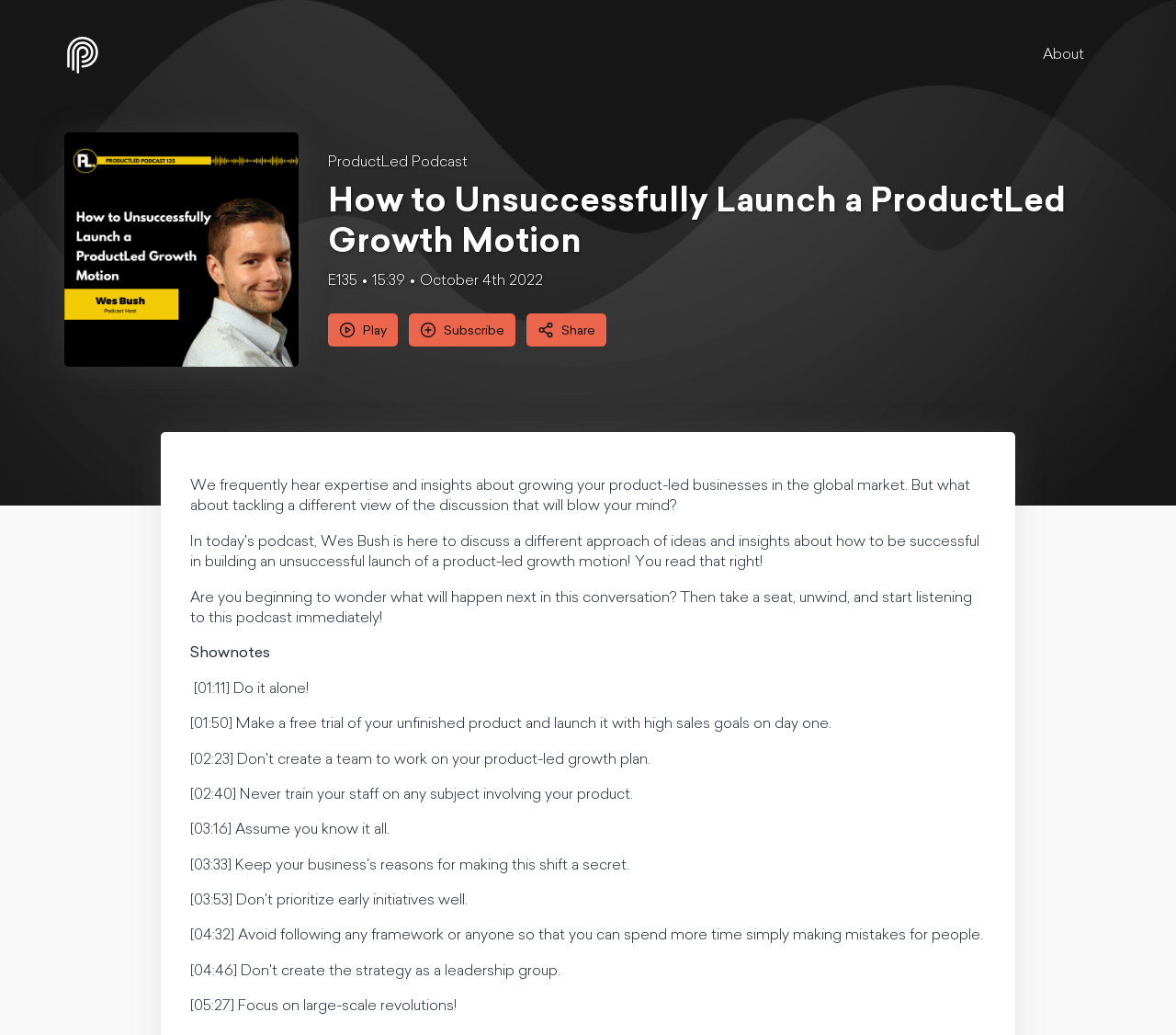Provide a one-word or one-phrase answer to the question:
What is the release date of the podcast episode?

October 4th 2022